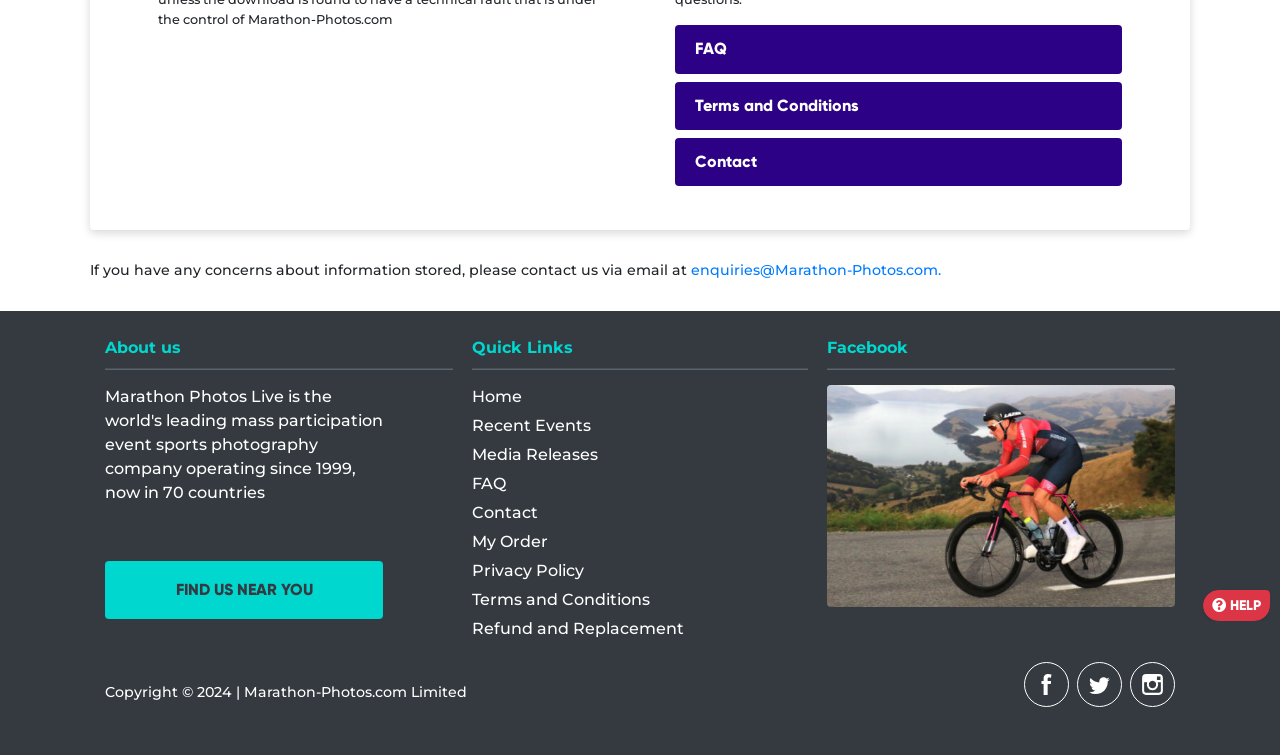Find the bounding box coordinates for the UI element whose description is: "FAQ". The coordinates should be four float numbers between 0 and 1, in the format [left, top, right, bottom].

[0.368, 0.628, 0.395, 0.653]